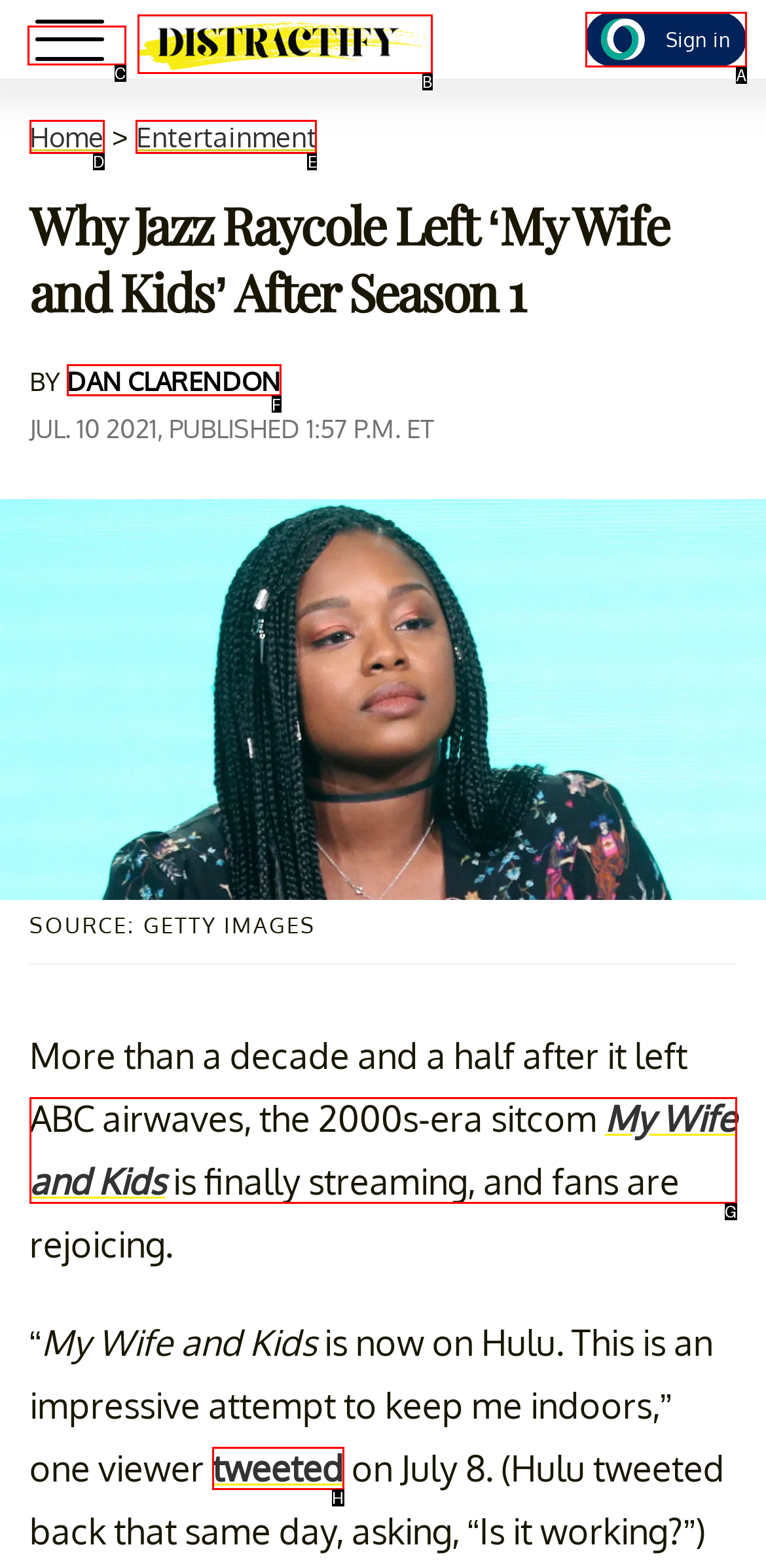Determine which HTML element to click on in order to complete the action: Check the tweet.
Reply with the letter of the selected option.

H